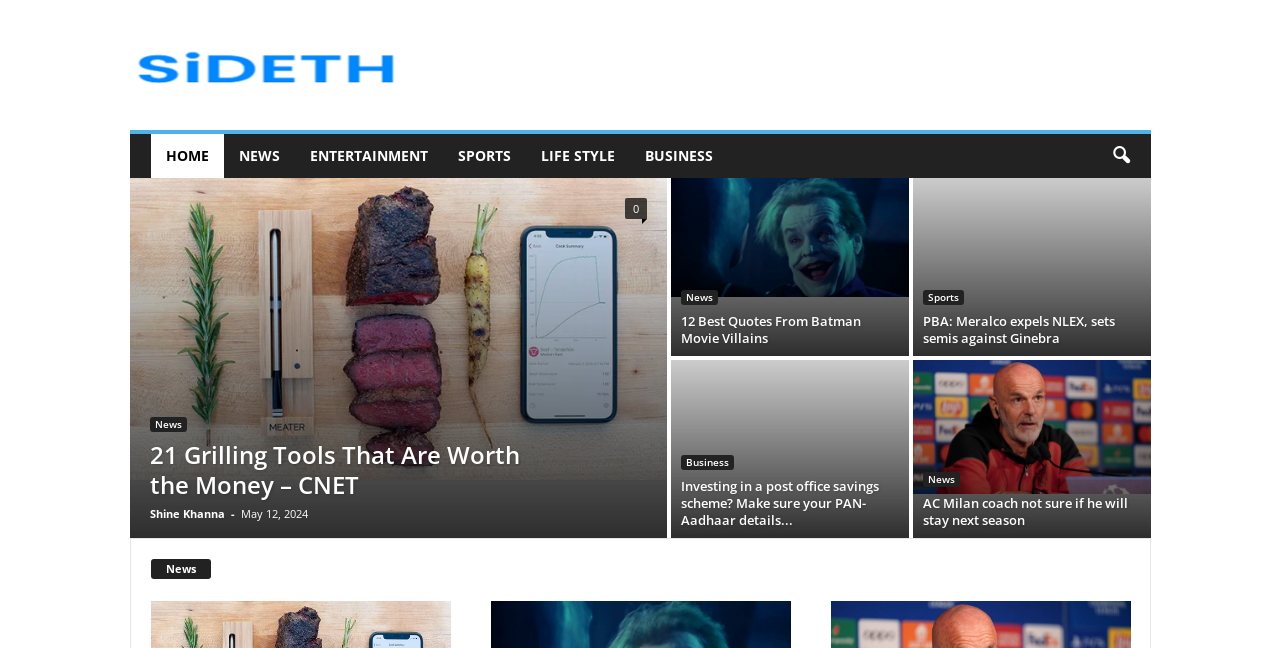Locate the bounding box for the described UI element: "aria-label="search icon"". Ensure the coordinates are four float numbers between 0 and 1, formatted as [left, top, right, bottom].

[0.858, 0.207, 0.893, 0.275]